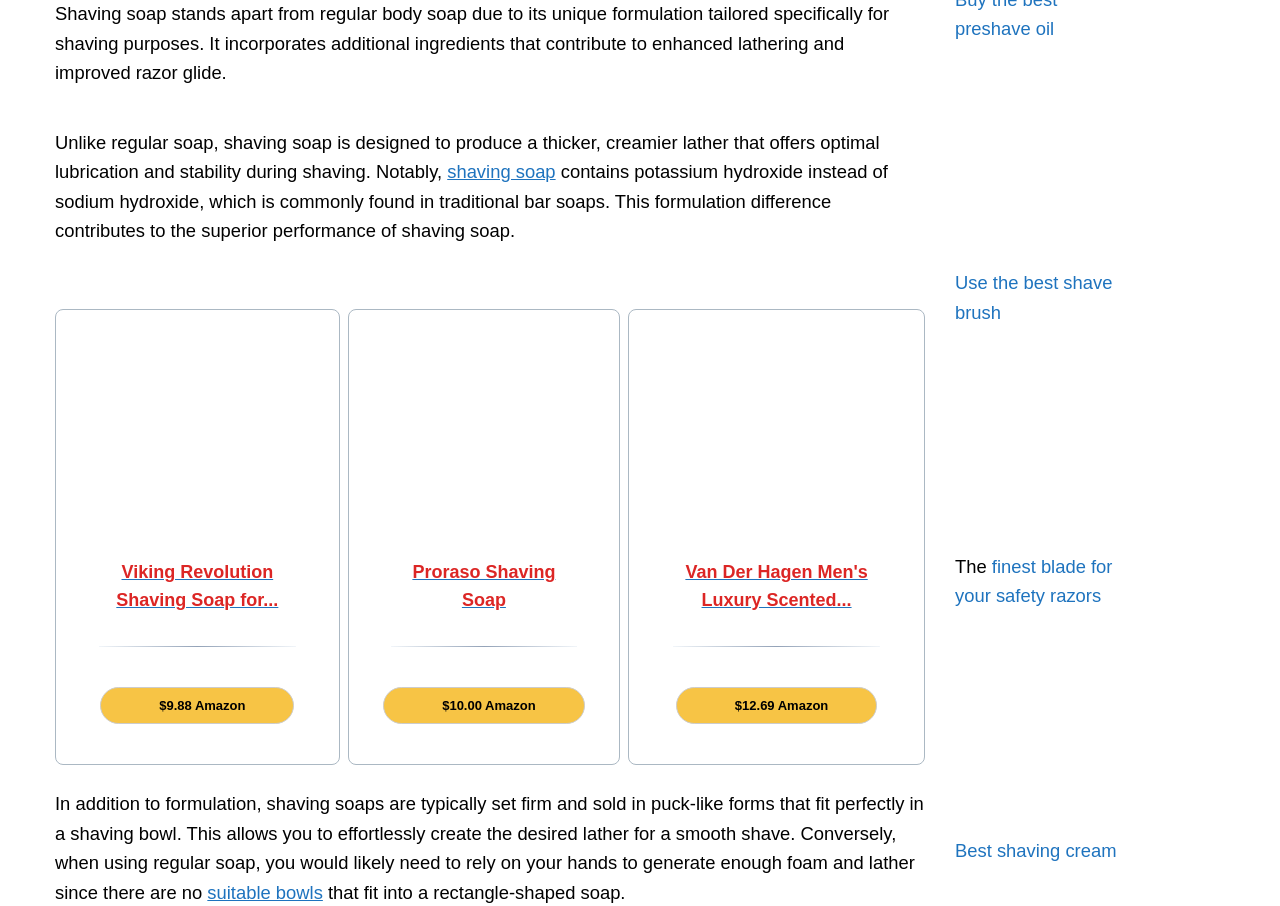What is the difference in formulation between shaving soap and regular soap?
Answer the question with a detailed explanation, including all necessary information.

The webpage states that shaving soap contains potassium hydroxide instead of sodium hydroxide, which is commonly found in traditional bar soaps, contributing to the superior performance of shaving soap.